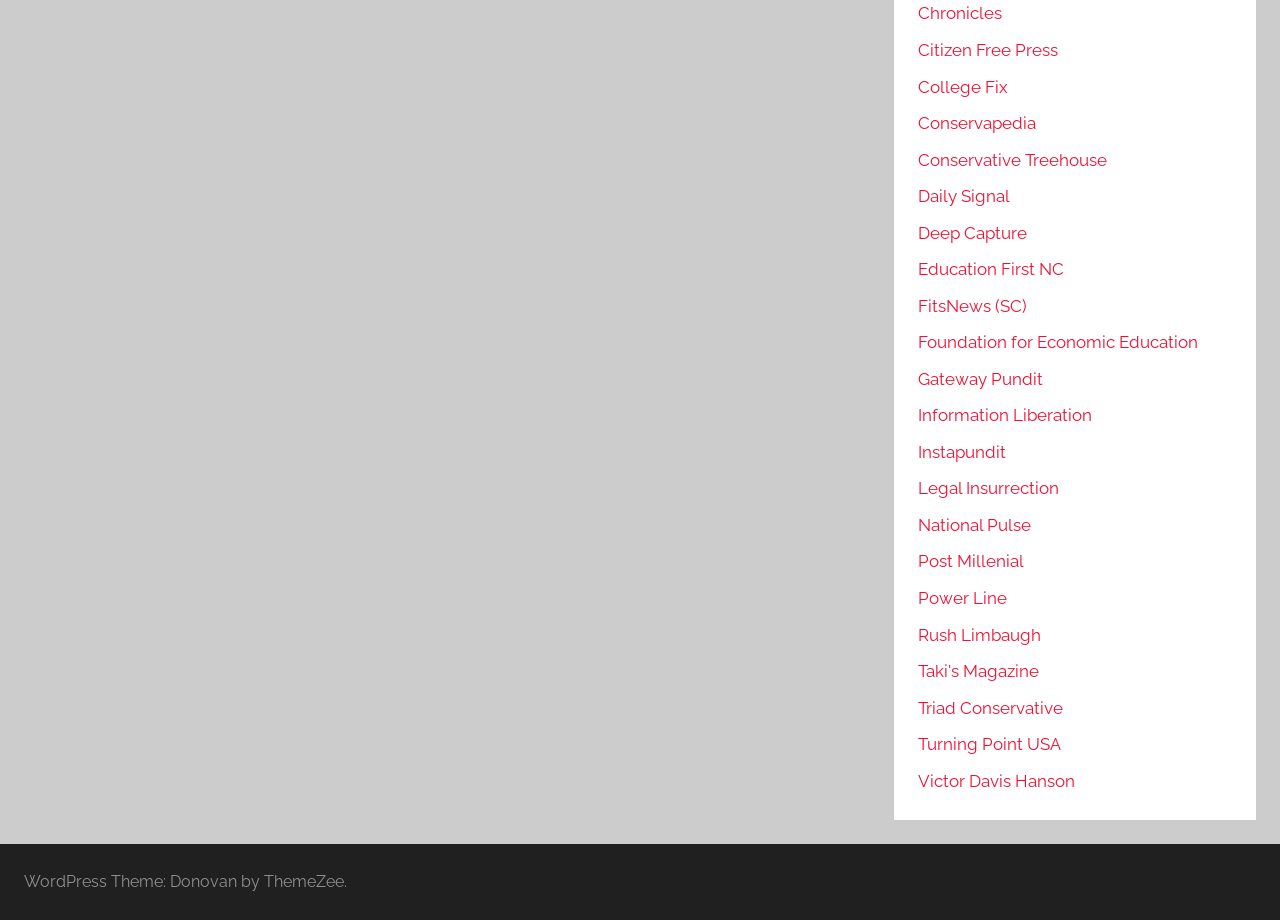Please identify the bounding box coordinates of the element I need to click to follow this instruction: "go to Citizen Free Press".

[0.717, 0.043, 0.826, 0.065]